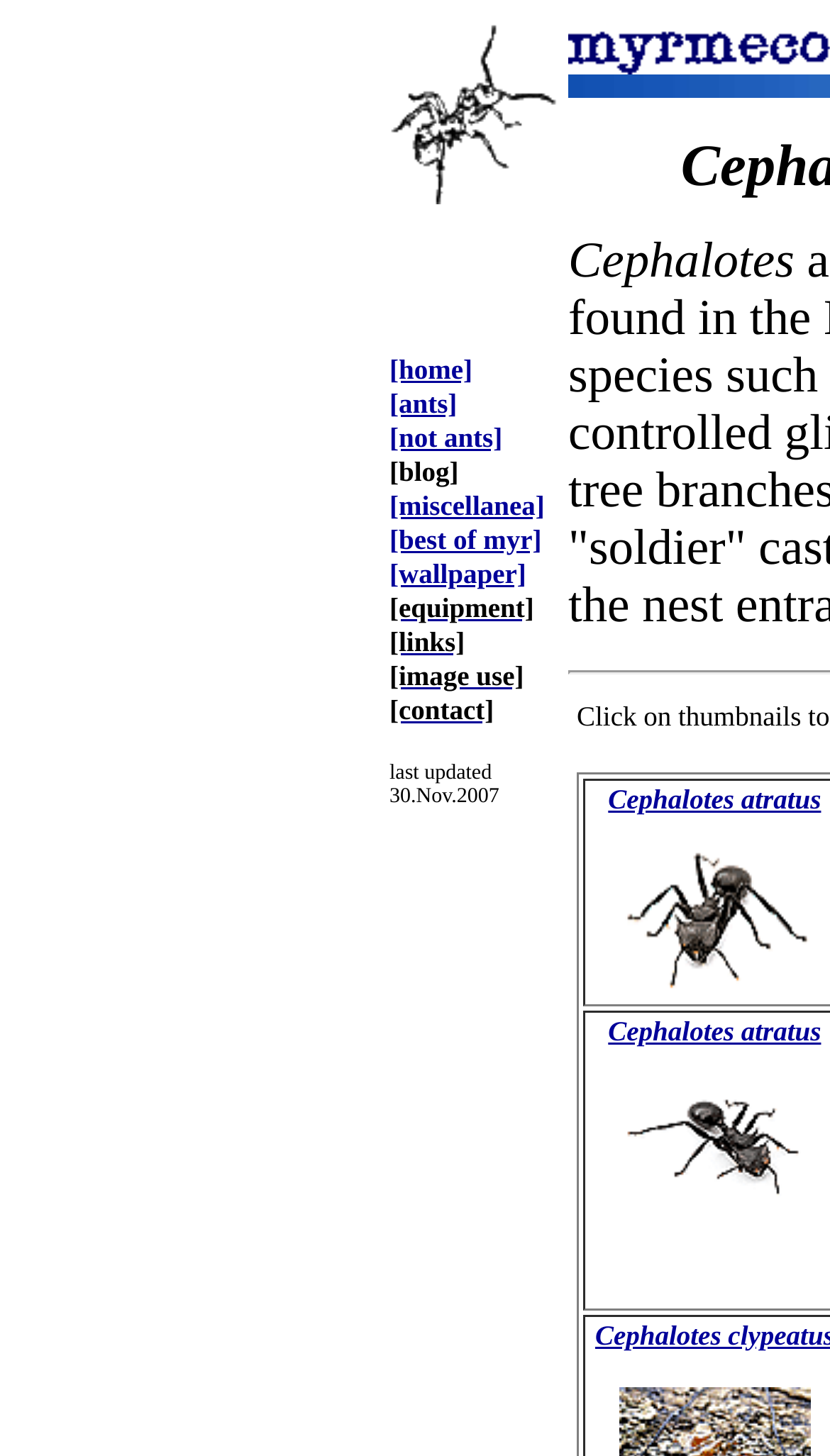Refer to the image and provide an in-depth answer to the question: 
When was the website last updated?

The static text 'last updated 30.Nov.2007' is present on the webpage, indicating that the website was last updated on November 30, 2007.